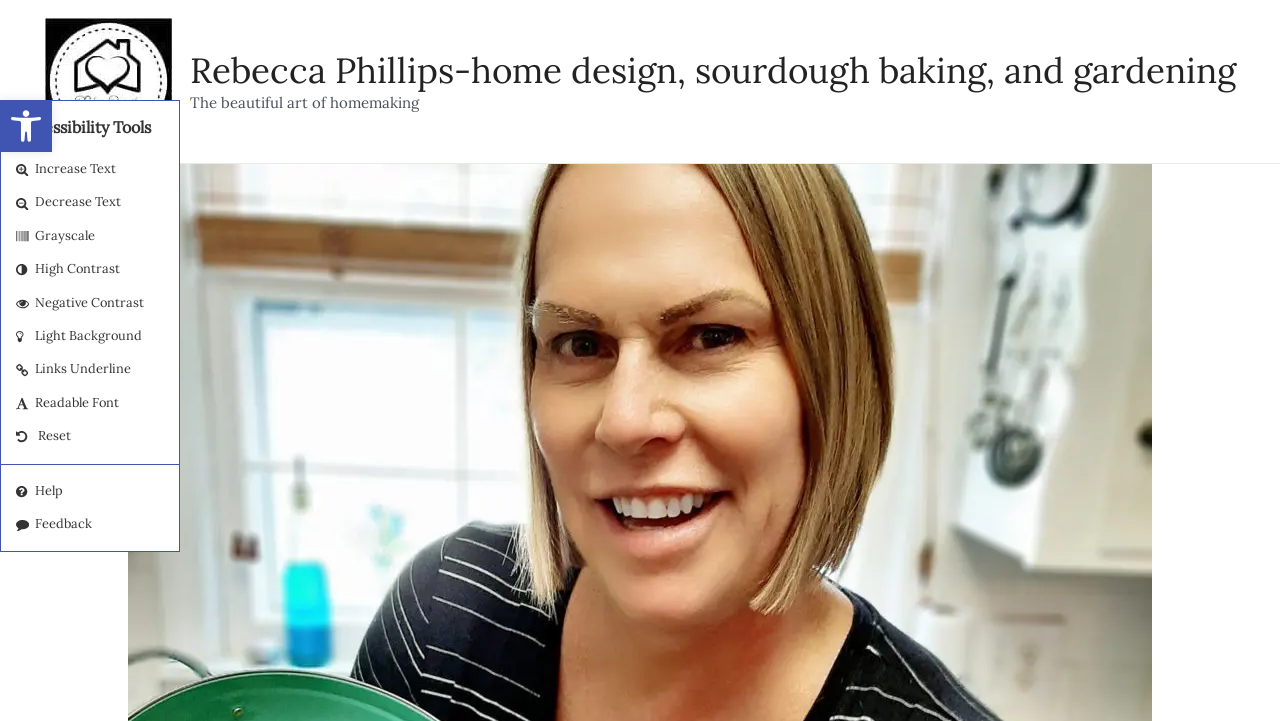Highlight the bounding box coordinates of the element that should be clicked to carry out the following instruction: "Visit Rebecca Phillips' homepage". The coordinates must be given as four float numbers ranging from 0 to 1, i.e., [left, top, right, bottom].

[0.035, 0.094, 0.134, 0.126]